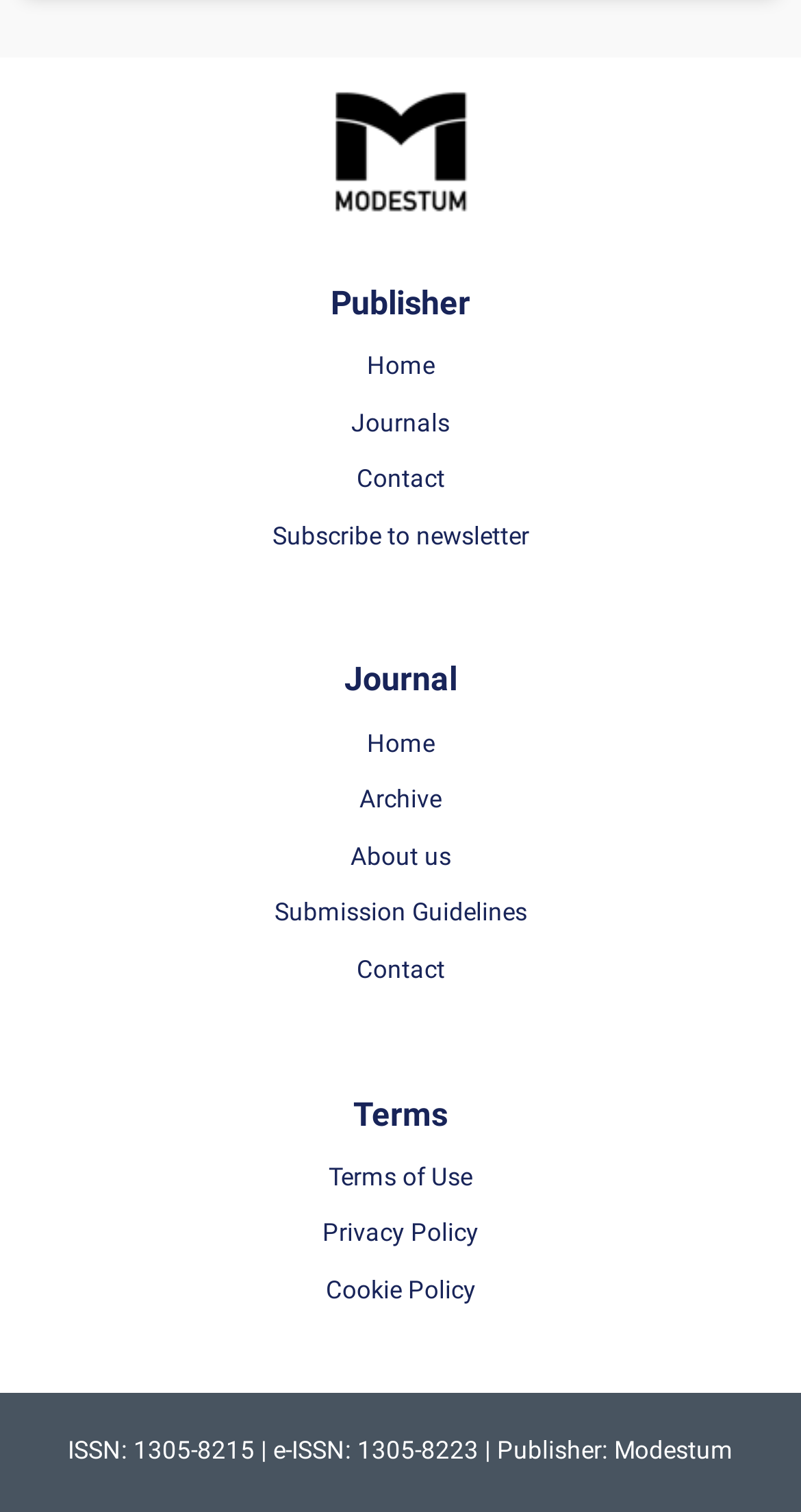Could you indicate the bounding box coordinates of the region to click in order to complete this instruction: "read terms of use".

[0.403, 0.76, 0.597, 0.798]